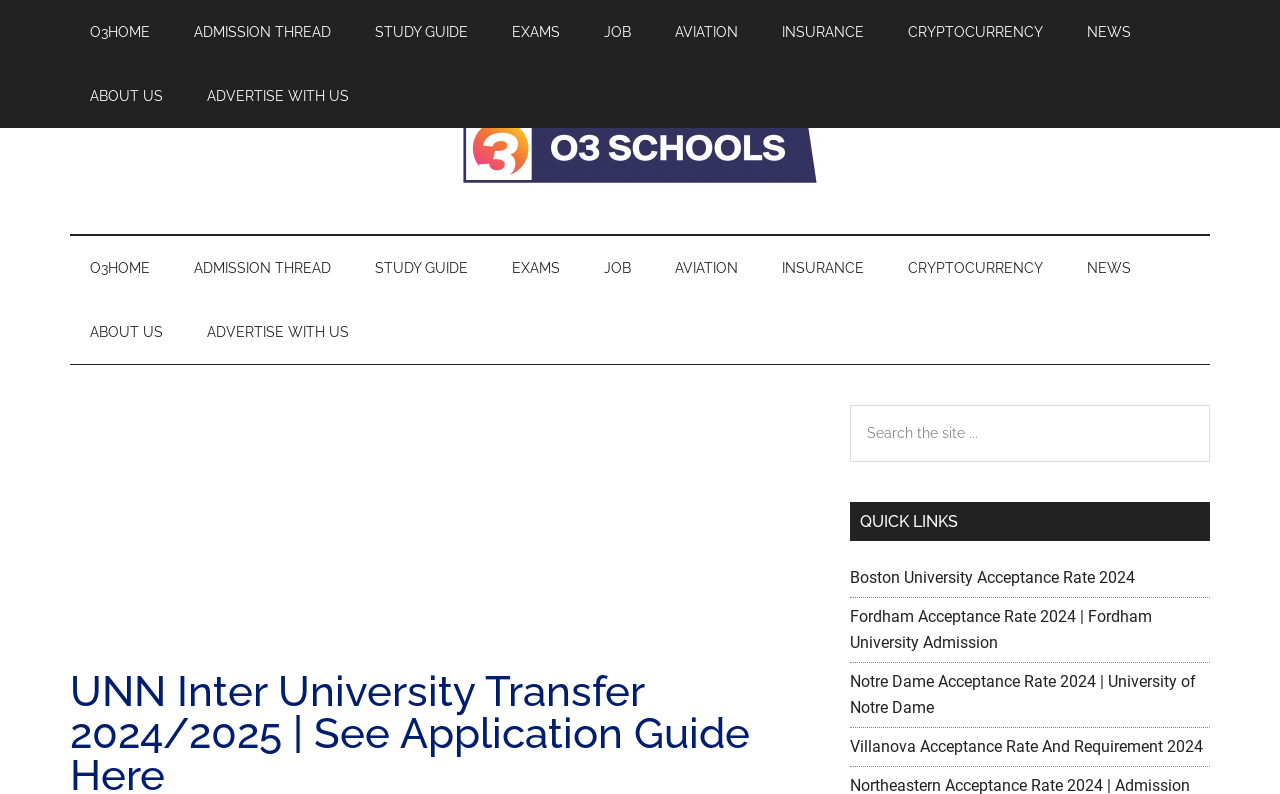Specify the bounding box coordinates of the area that needs to be clicked to achieve the following instruction: "Share on Facebook".

None